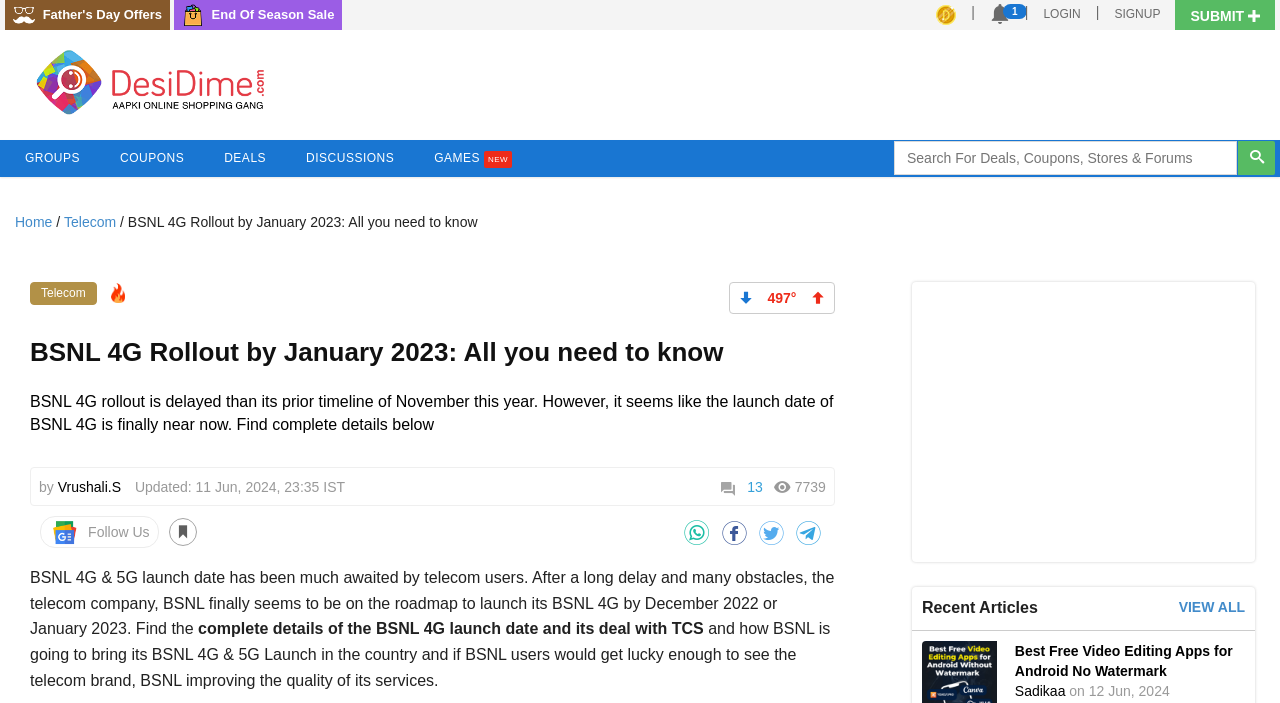Provide the bounding box coordinates for the UI element that is described as: "Sadikaa".

[0.793, 0.972, 0.832, 0.994]